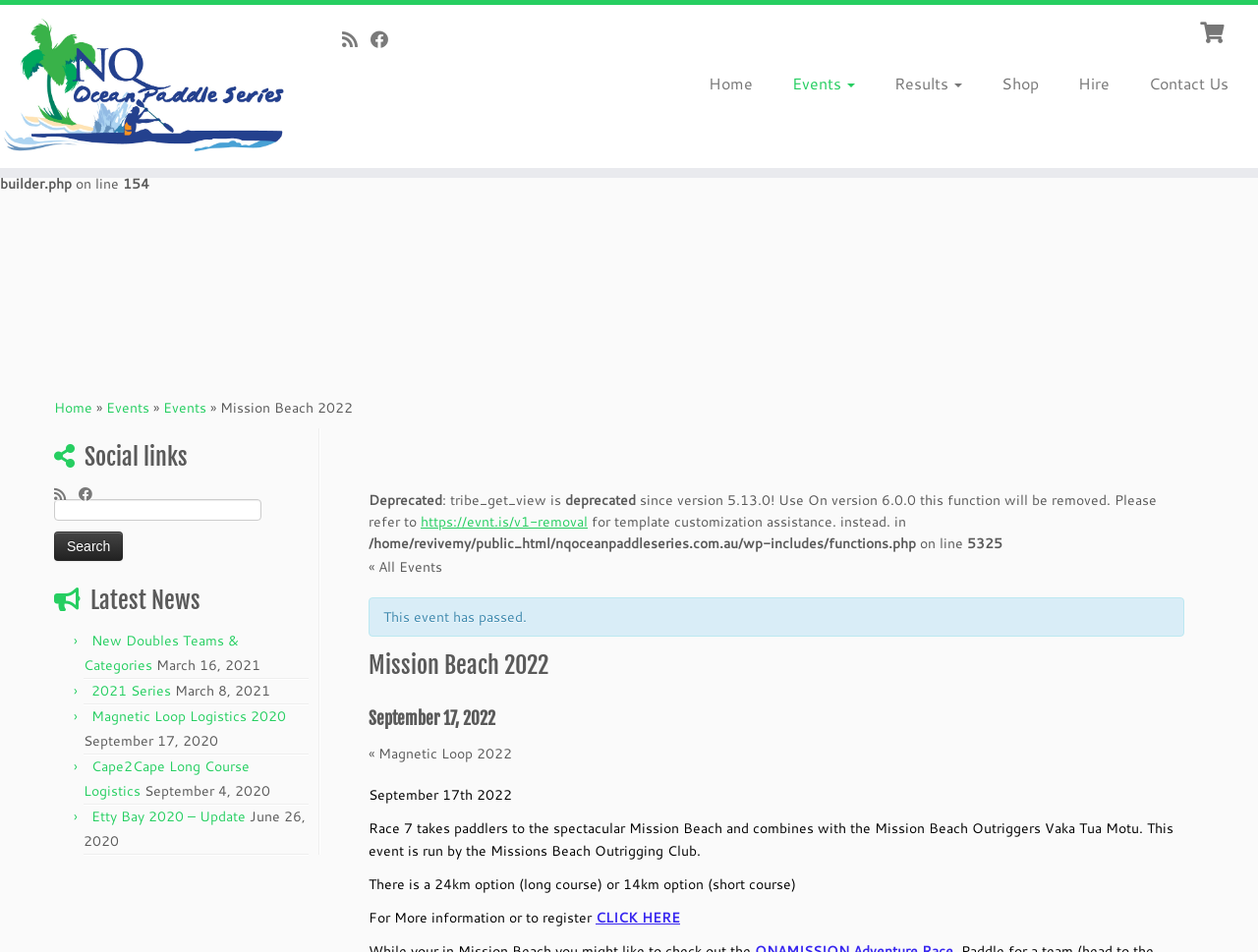Please specify the coordinates of the bounding box for the element that should be clicked to carry out this instruction: "Search for something". The coordinates must be four float numbers between 0 and 1, formatted as [left, top, right, bottom].

[0.043, 0.524, 0.208, 0.547]